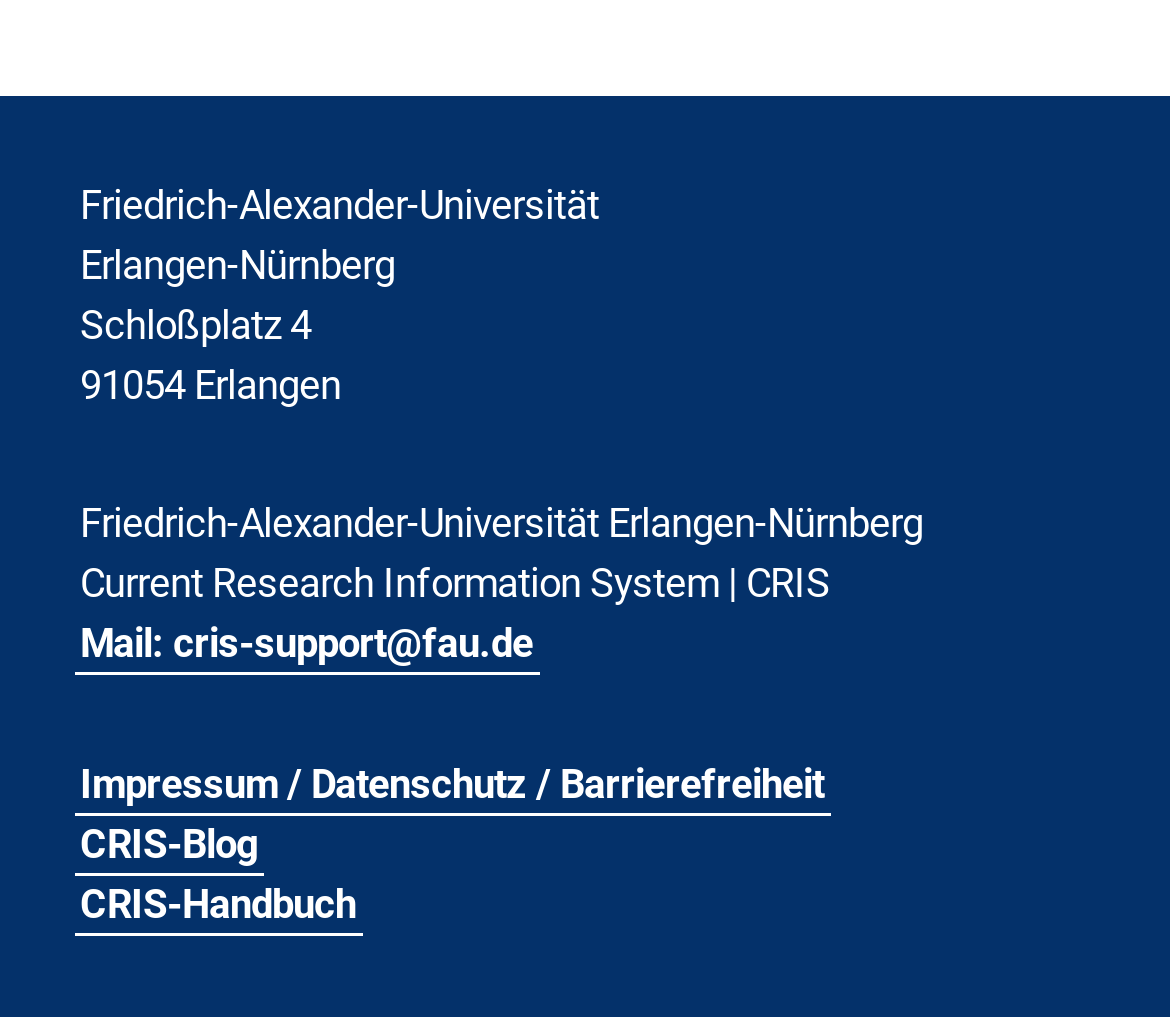What is the address of the university?
Provide a well-explained and detailed answer to the question.

The address of the university can be found in the top-left section of the webpage, where it is written in two separate static text elements as 'Schloßplatz 4' and '91054 Erlangen'.